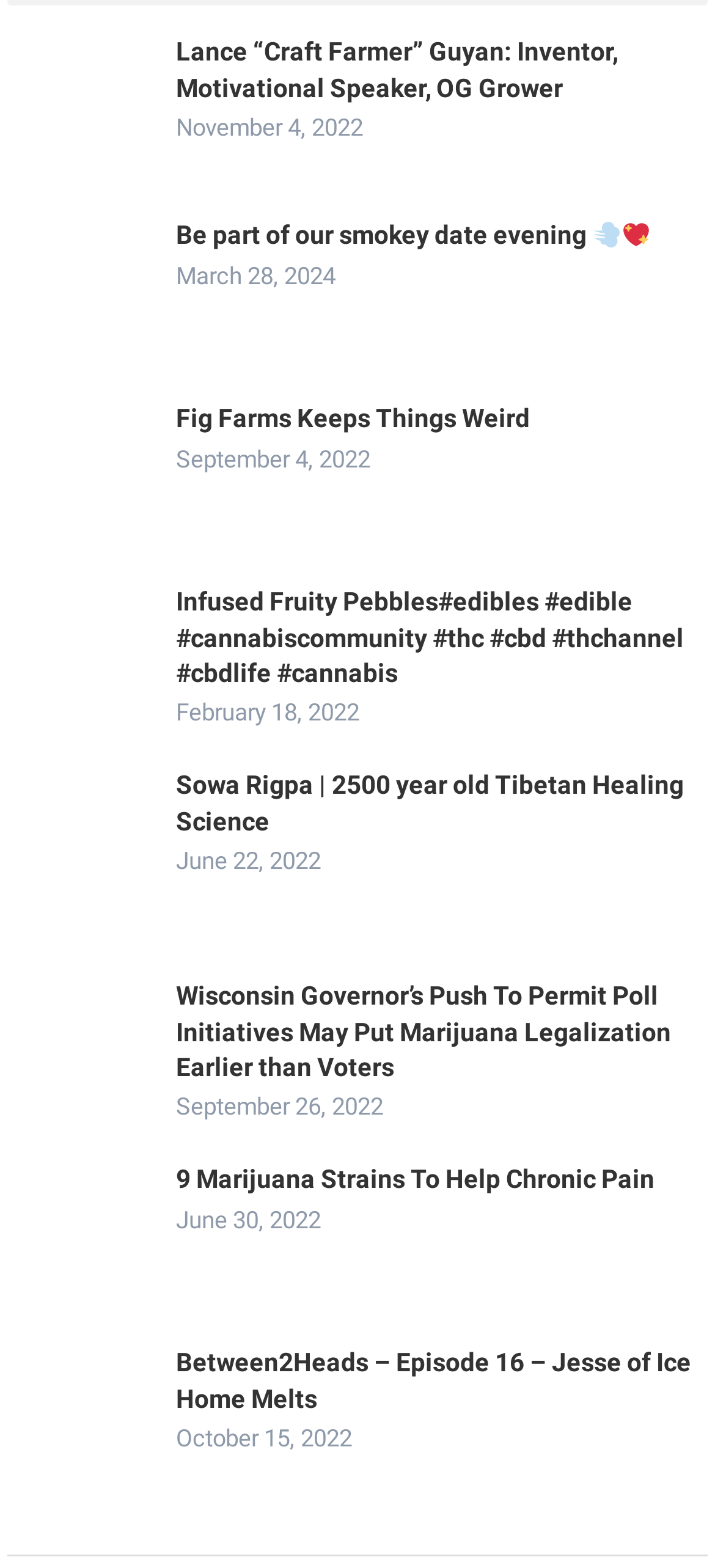Could you determine the bounding box coordinates of the clickable element to complete the instruction: "View wishlist"? Provide the coordinates as four float numbers between 0 and 1, i.e., [left, top, right, bottom].

None